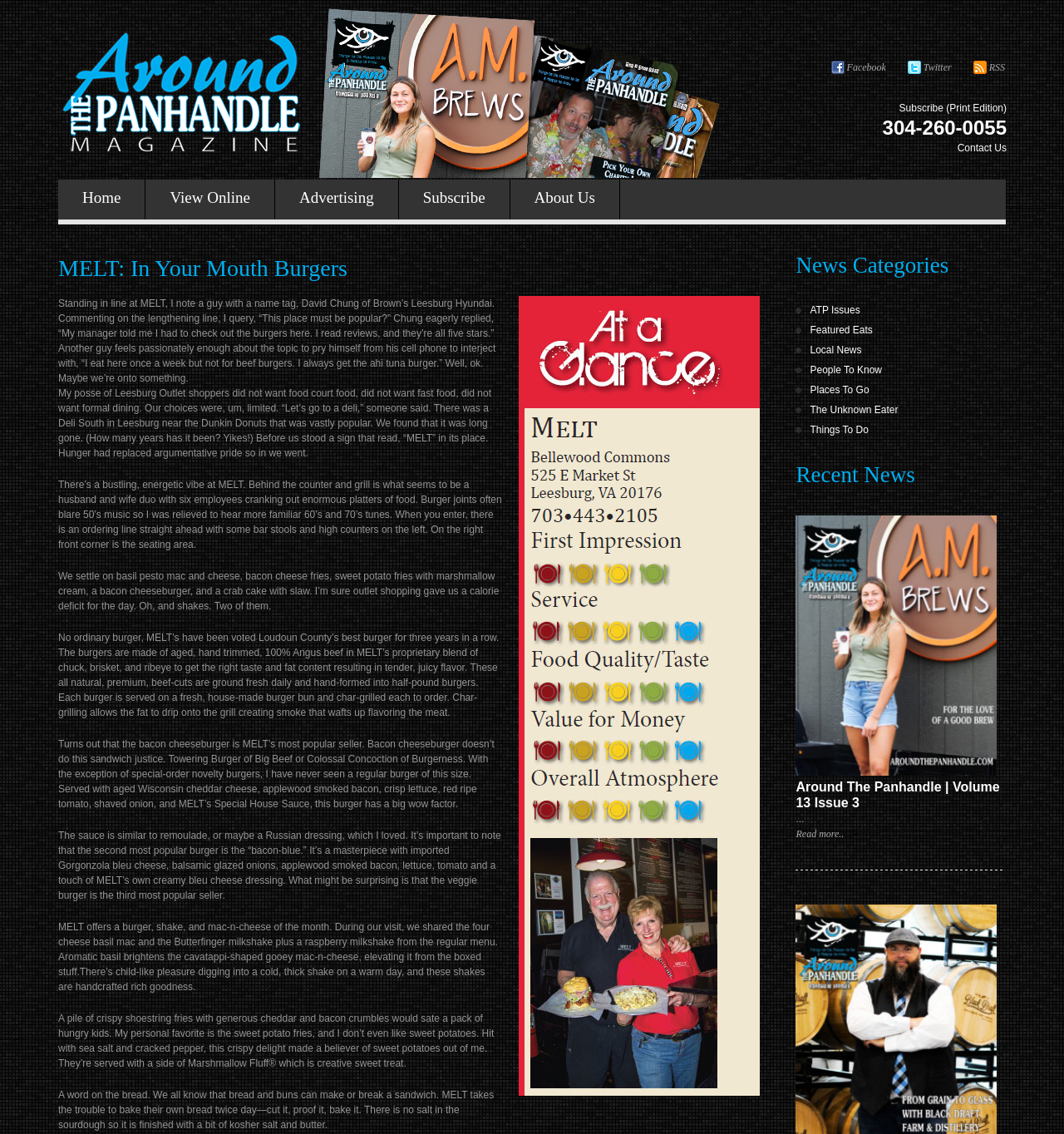What is the name of the burger joint?
Can you provide a detailed and comprehensive answer to the question?

The name of the burger joint is MELT, which is mentioned in the heading 'MELT: In Your Mouth Burgers' and also in the text 'Standing in line at MELT, I note a guy with a name tag...'.